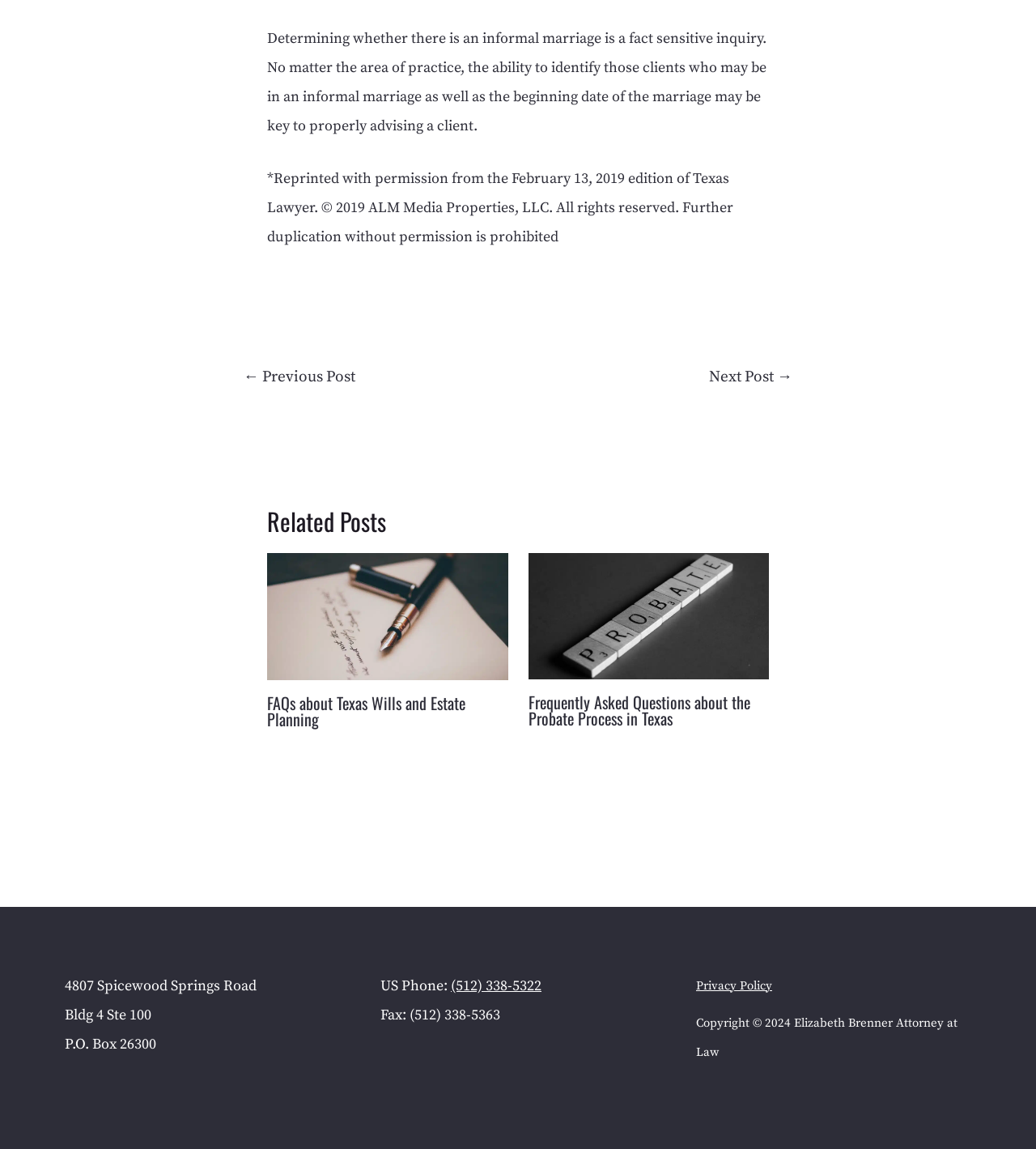Determine the bounding box coordinates for the clickable element required to fulfill the instruction: "Call the phone number". Provide the coordinates as four float numbers between 0 and 1, i.e., [left, top, right, bottom].

[0.435, 0.85, 0.523, 0.866]